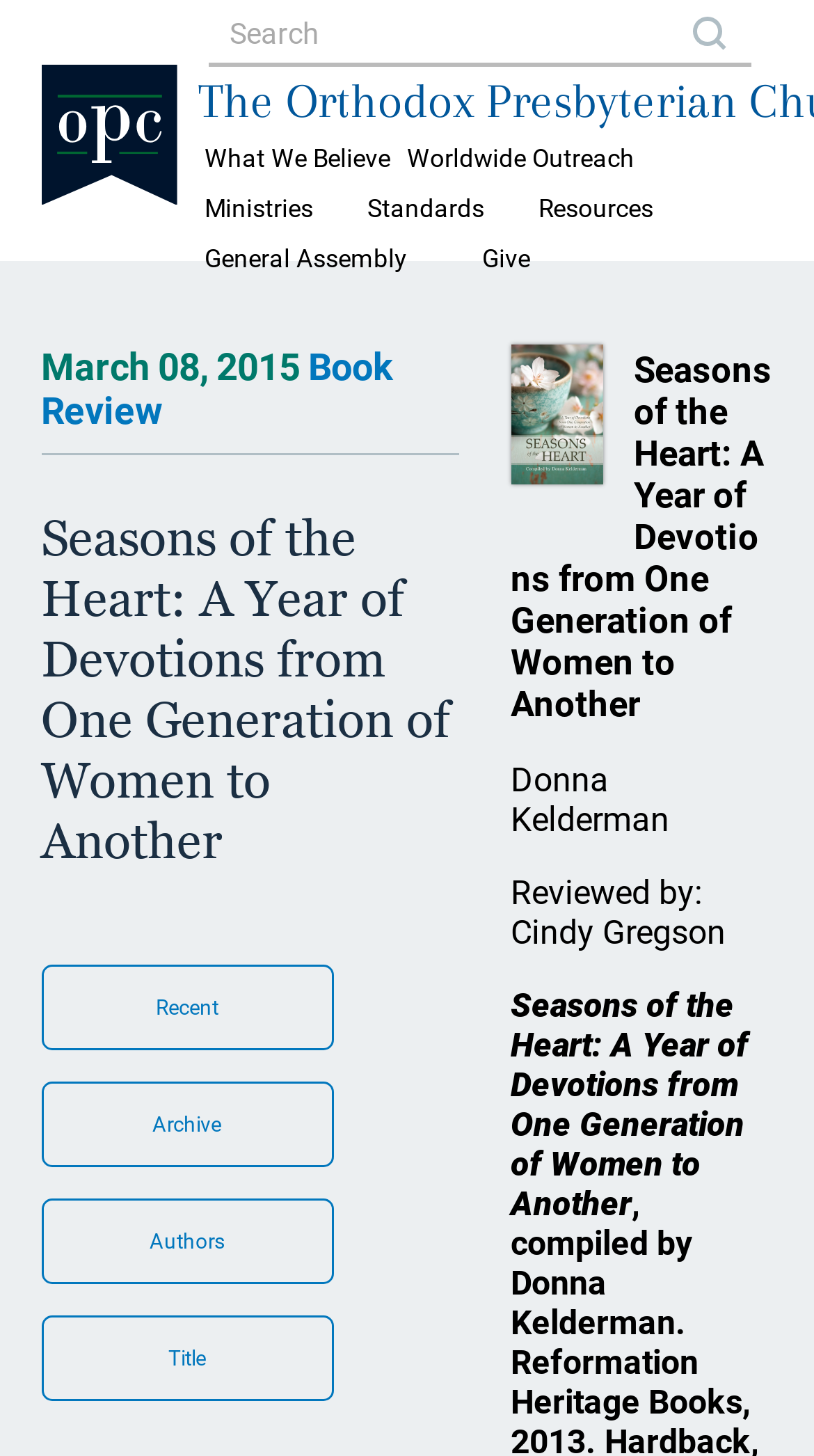Give a one-word or short-phrase answer to the following question: 
Who reviewed the book 'Seasons of the Heart'?

Cindy Gregson